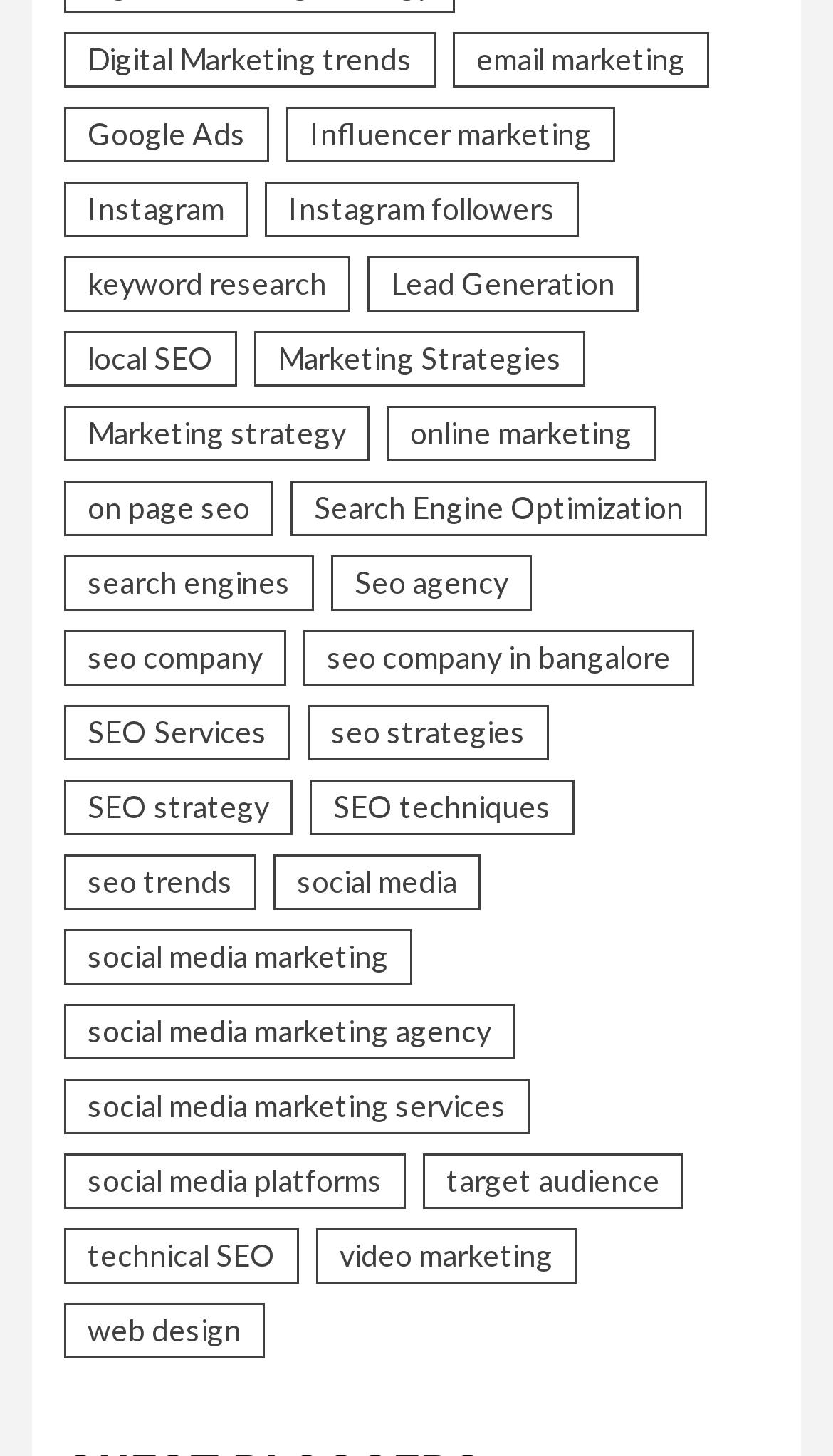Using the details from the image, please elaborate on the following question: How many links are related to marketing strategies?

I counted the links that have 'marketing strategies' or 'marketing strategy' in their text and found 3 links.